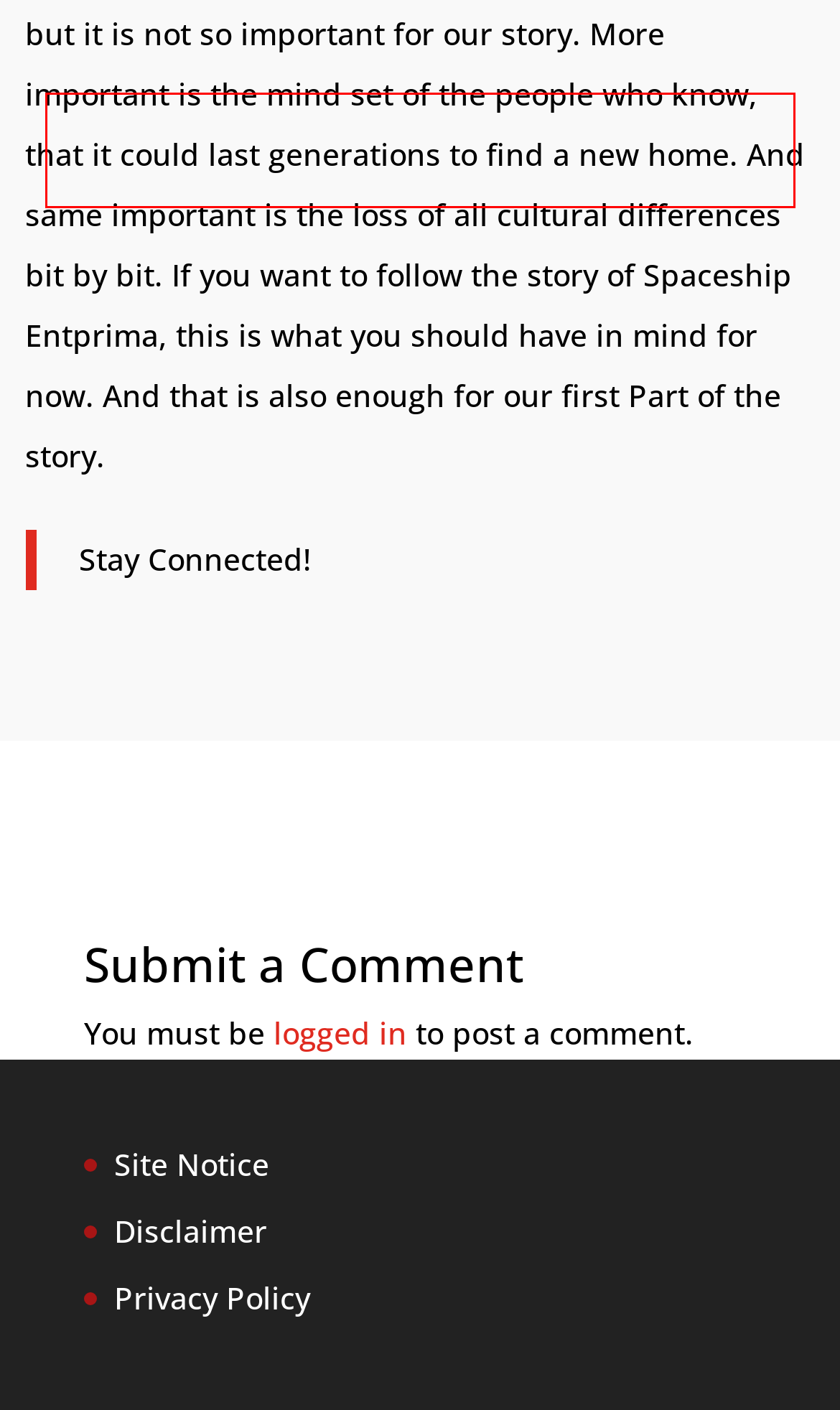Identify the red bounding box in the webpage screenshot and perform OCR to generate the text content enclosed.

Content from video platforms and social media platforms is blocked by default. If External Media cookies are accepted, access to those contents no longer requires manual consent.